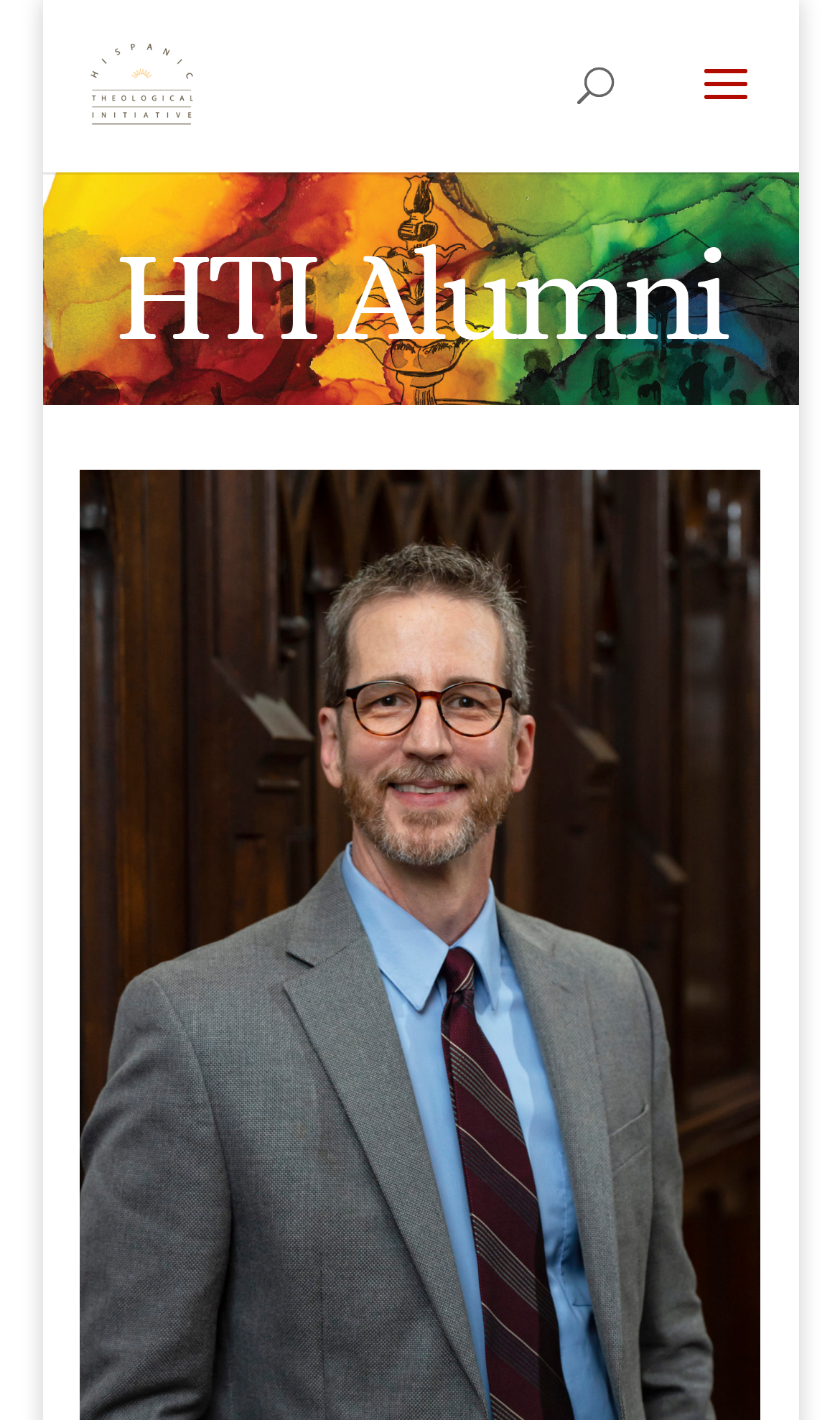Bounding box coordinates are specified in the format (top-left x, top-left y, bottom-right x, bottom-right y). All values are floating point numbers bounded between 0 and 1. Please provide the bounding box coordinate of the region this sentence describes: alt="Hispanic Theological Initiative"

[0.105, 0.044, 0.234, 0.072]